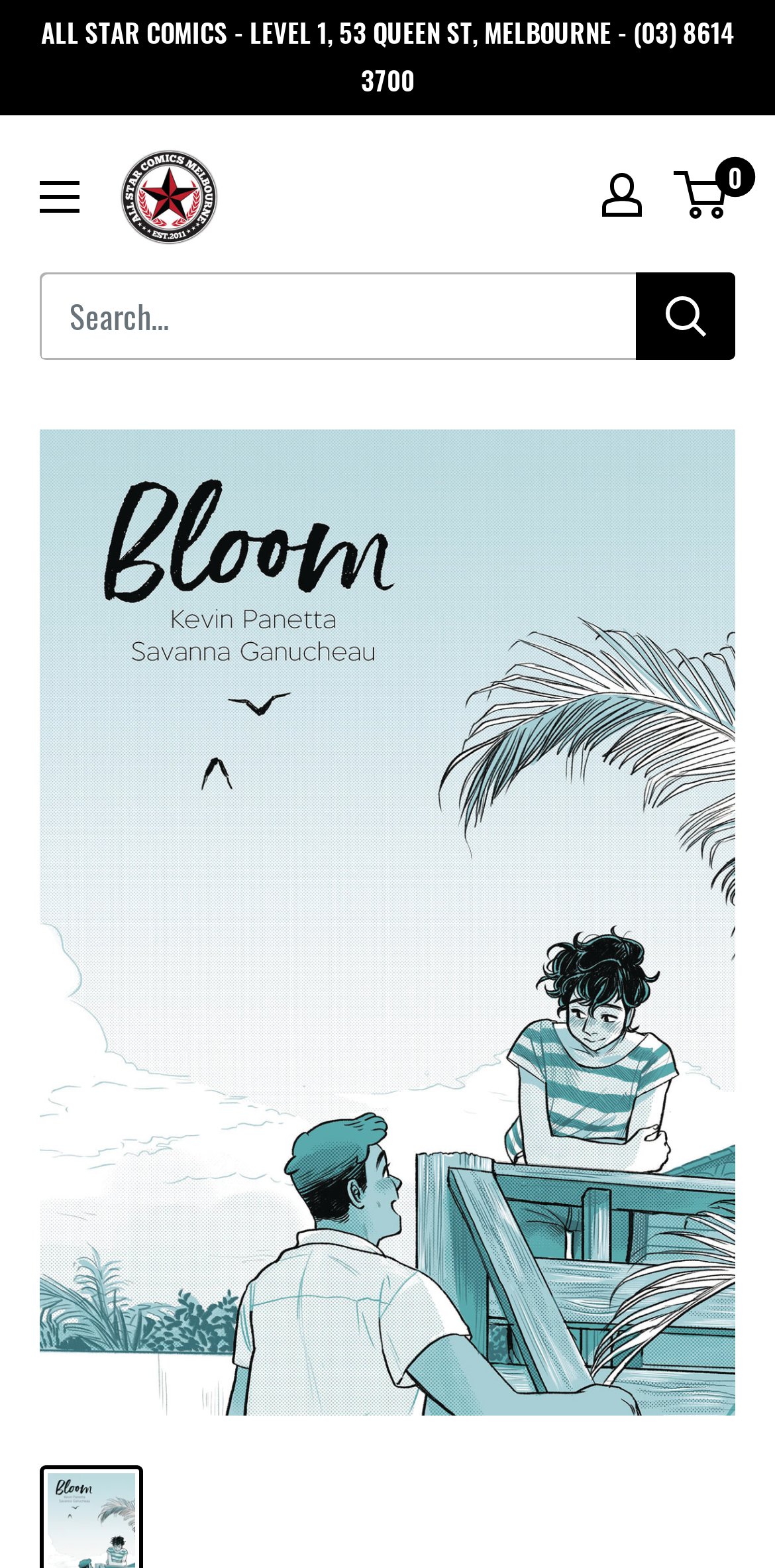Please provide the bounding box coordinates in the format (top-left x, top-left y, bottom-right x, bottom-right y). Remember, all values are floating point numbers between 0 and 1. What is the bounding box coordinate of the region described as: aria-label="Search"

[0.821, 0.174, 0.949, 0.23]